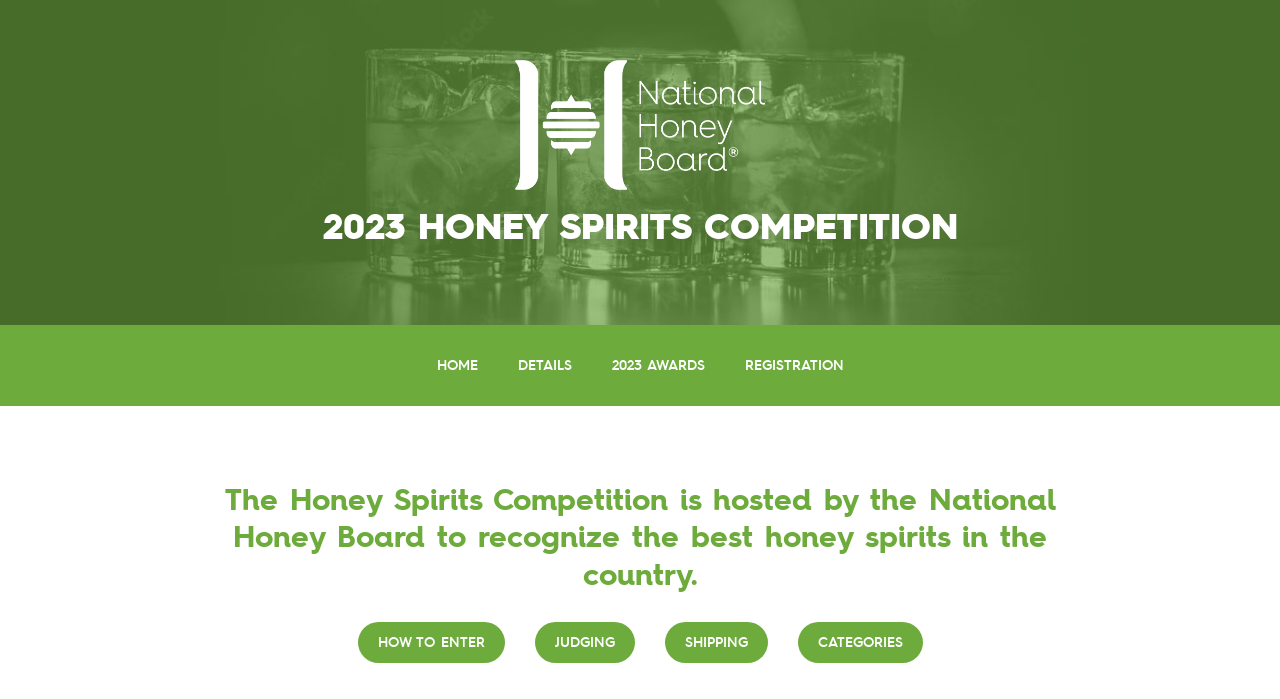Provide a one-word or one-phrase answer to the question:
How many categories are available for the competition?

Not specified